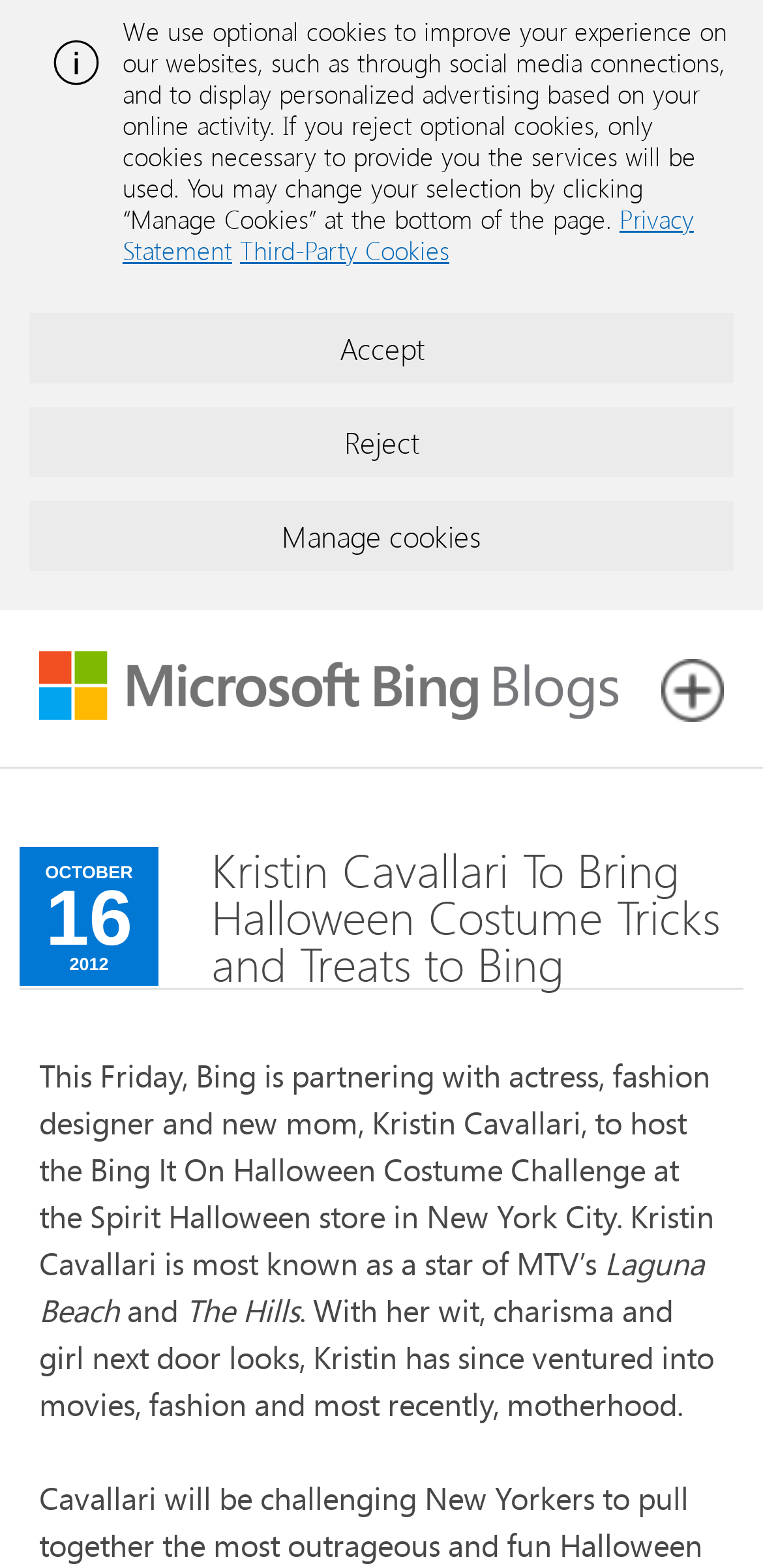Can you find the bounding box coordinates for the element to click on to achieve the instruction: "View the 'Kristin Cavallari To Bring Halloween Costume Tricks and Treats to Bing' article"?

[0.277, 0.54, 0.969, 0.63]